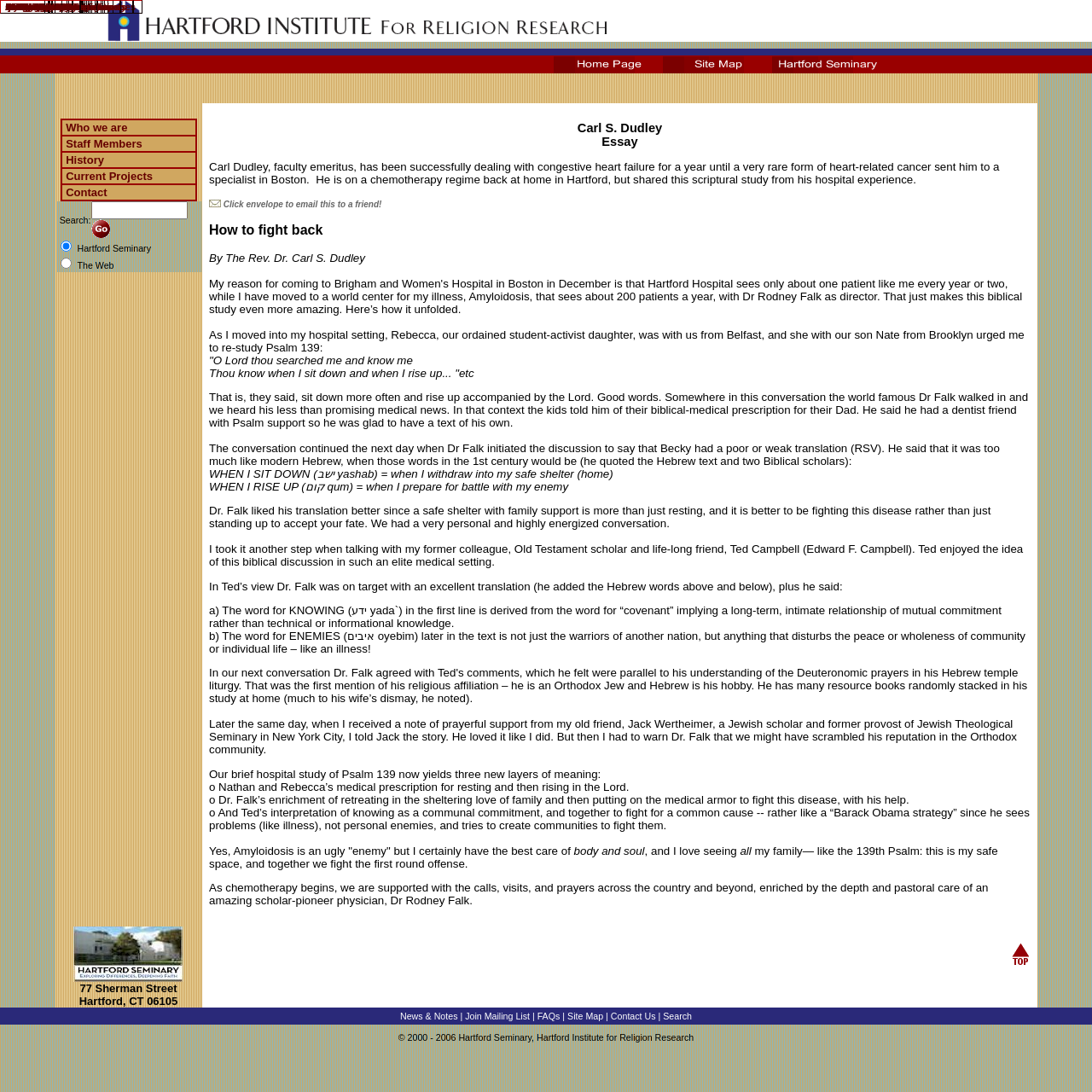Locate the bounding box coordinates of the clickable part needed for the task: "Click on About Us".

[0.001, 0.001, 0.045, 0.012]